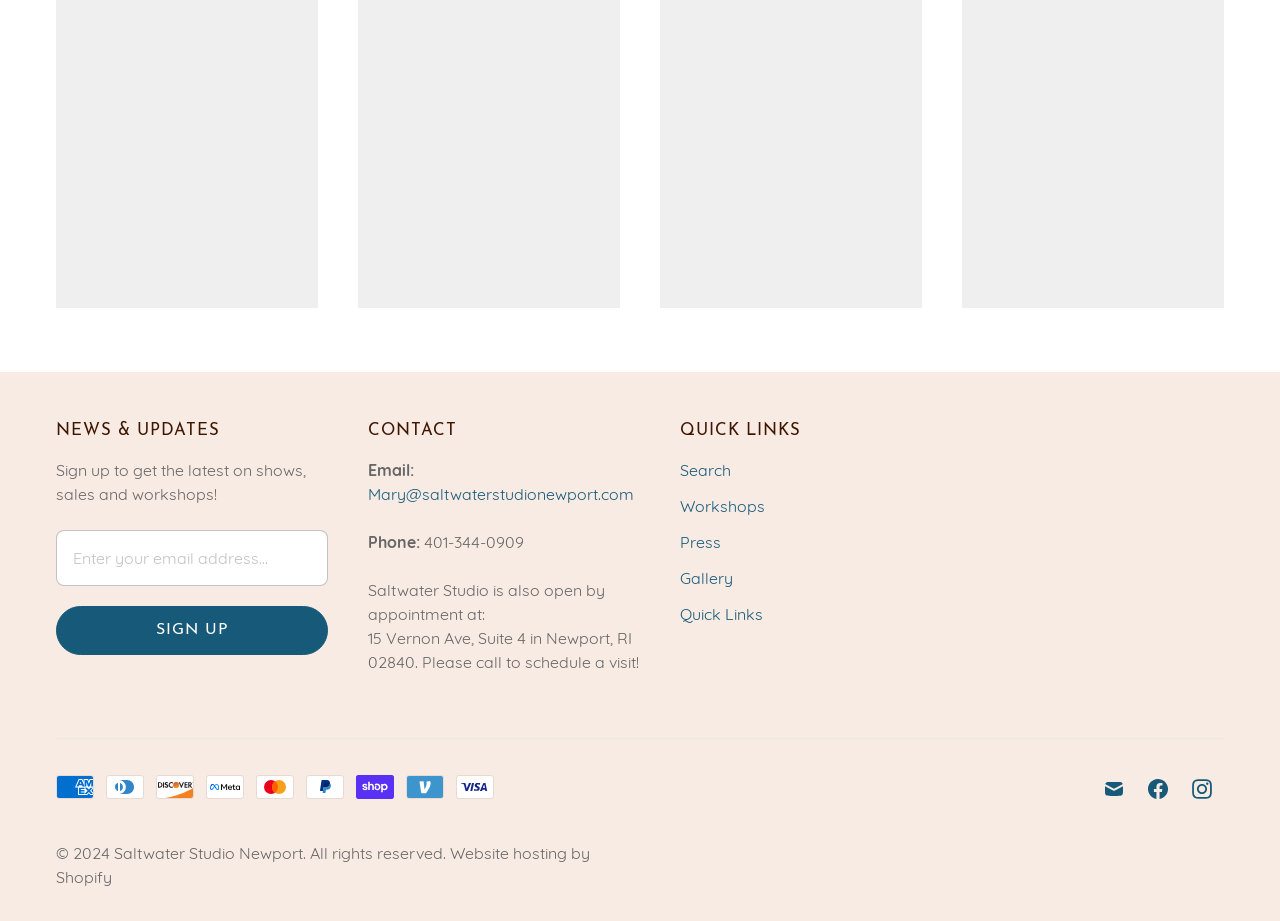Given the description "aria-label="Email Saltwater Studio Newport"", provide the bounding box coordinates of the corresponding UI element.

[0.853, 0.837, 0.888, 0.877]